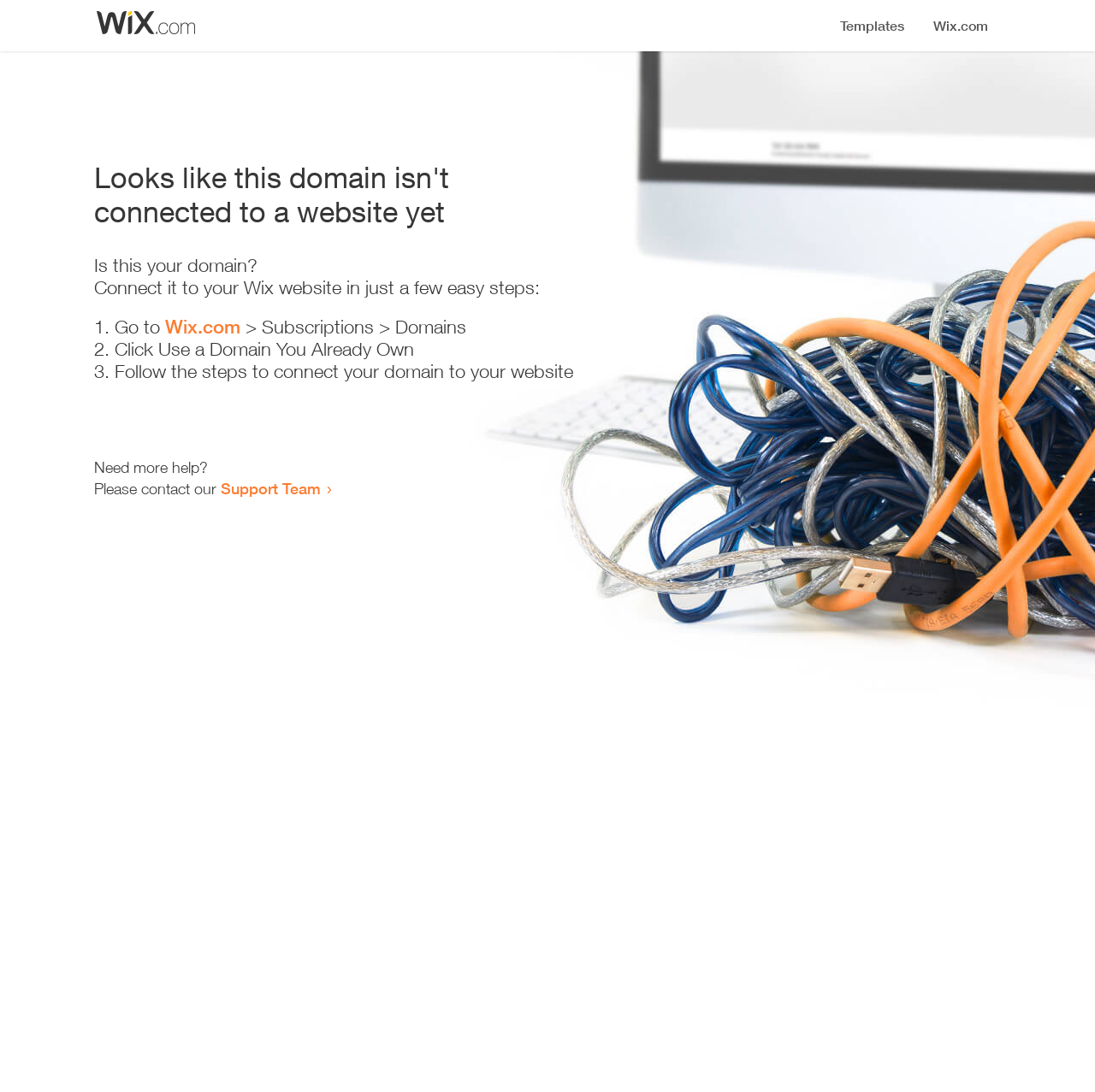Based on the element description DON'T BELIEVE THE EVIL ONES, identify the bounding box coordinates for the UI element. The coordinates should be in the format (top-left x, top-left y, bottom-right x, bottom-right y) and within the 0 to 1 range.

None